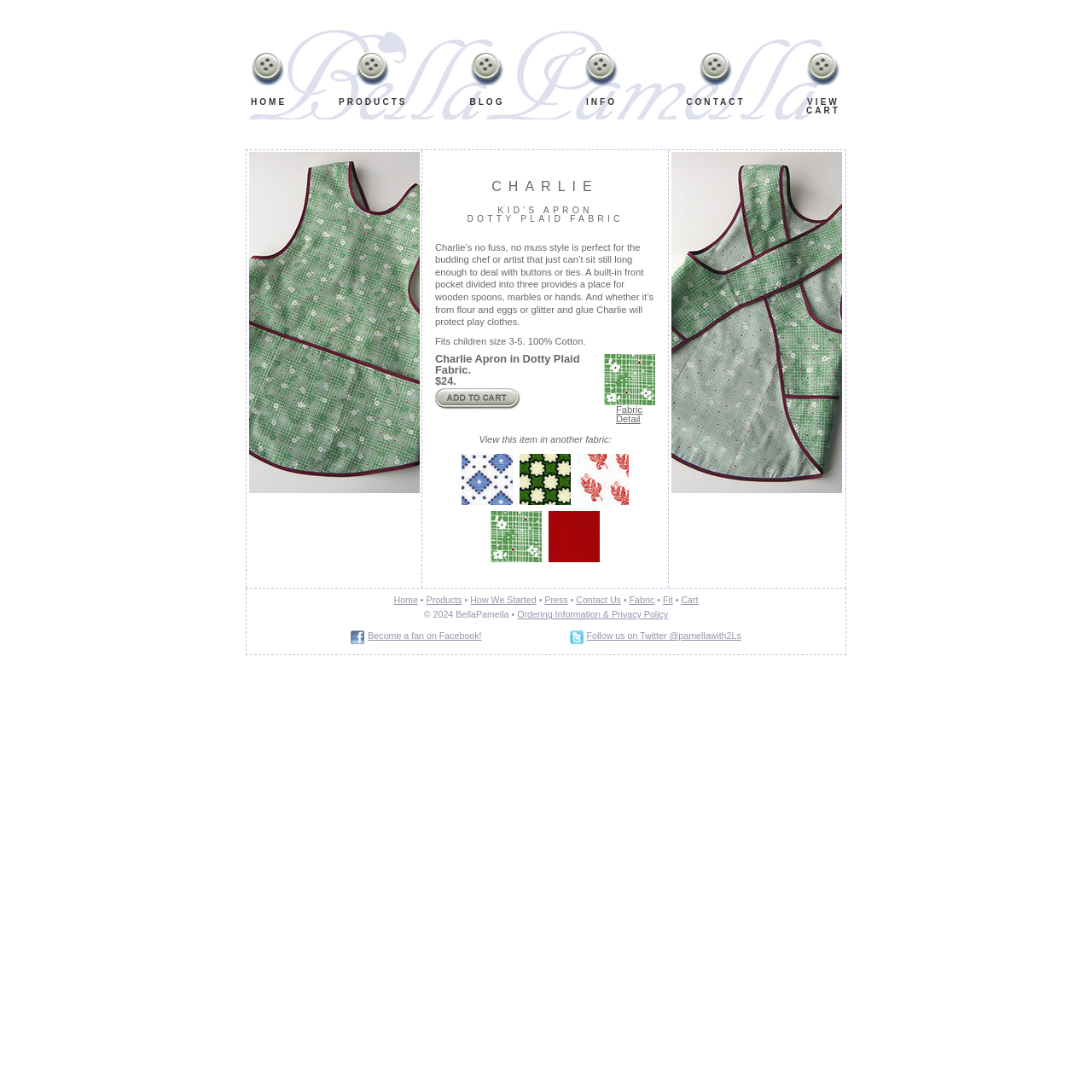Please provide a comprehensive response to the question based on the details in the image: What is the price of the apron?

The price of the apron can be found in the heading element with the text 'Charlie Apron in Dotty Plaid Fabric. $24.'. This text indicates that the price of the apron is $24.